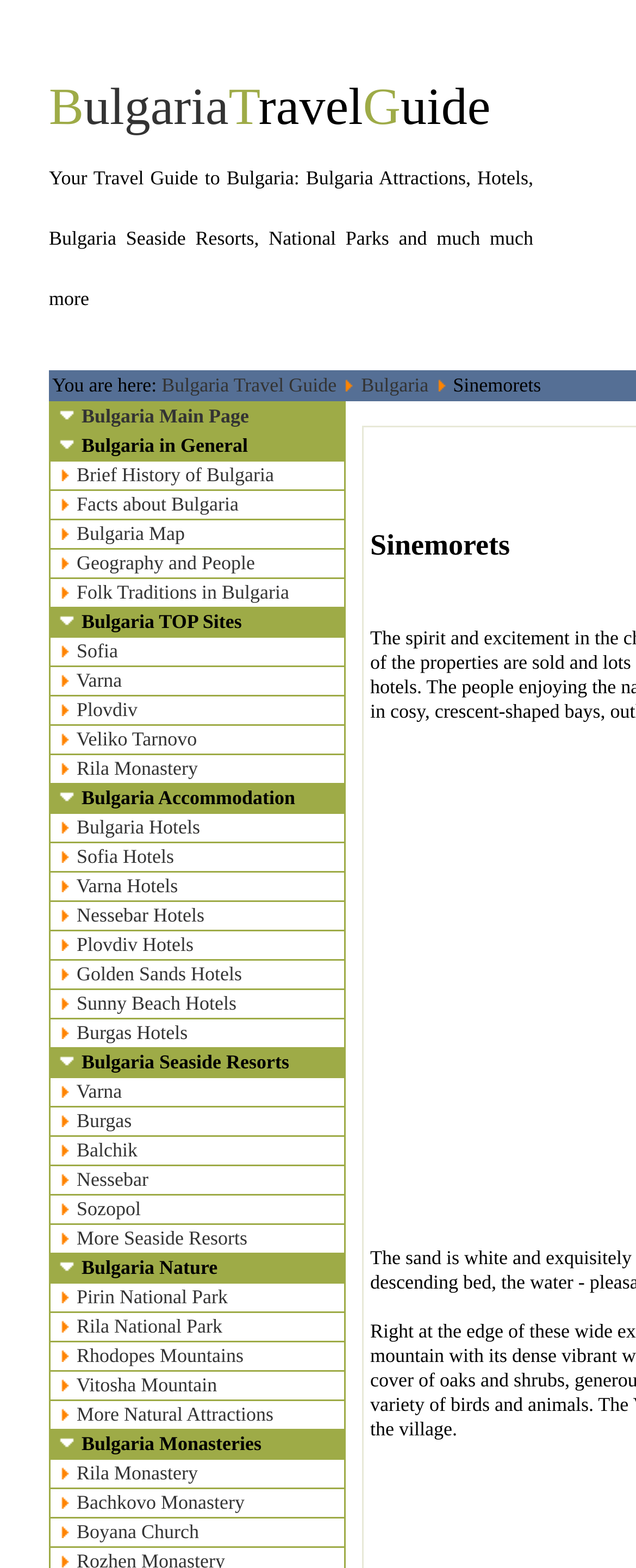Locate the coordinates of the bounding box for the clickable region that fulfills this instruction: "Click on Bulgaria Travel Guide".

[0.254, 0.238, 0.529, 0.253]